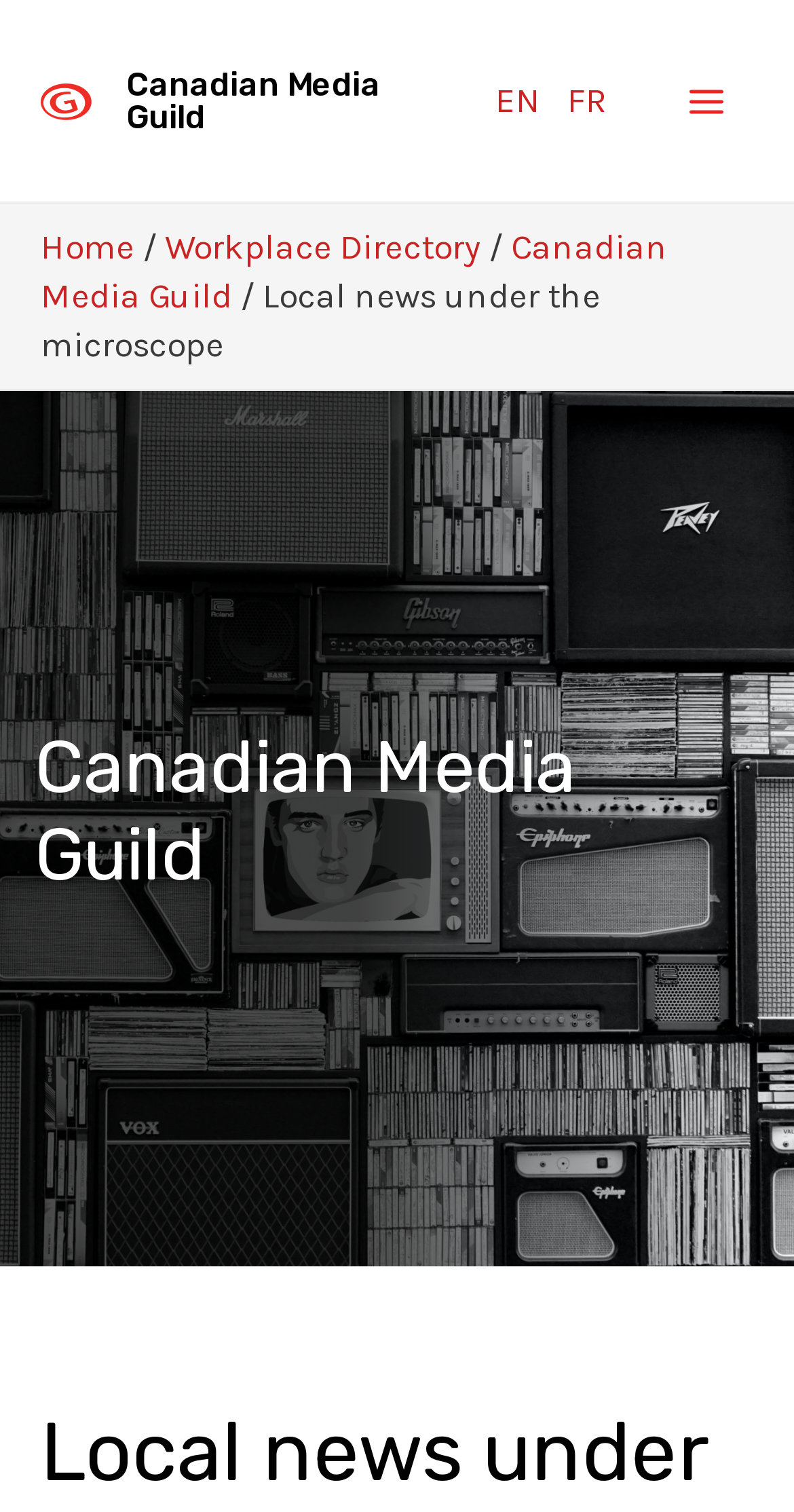What is the text above the 'Home' link?
Answer with a single word or phrase by referring to the visual content.

/